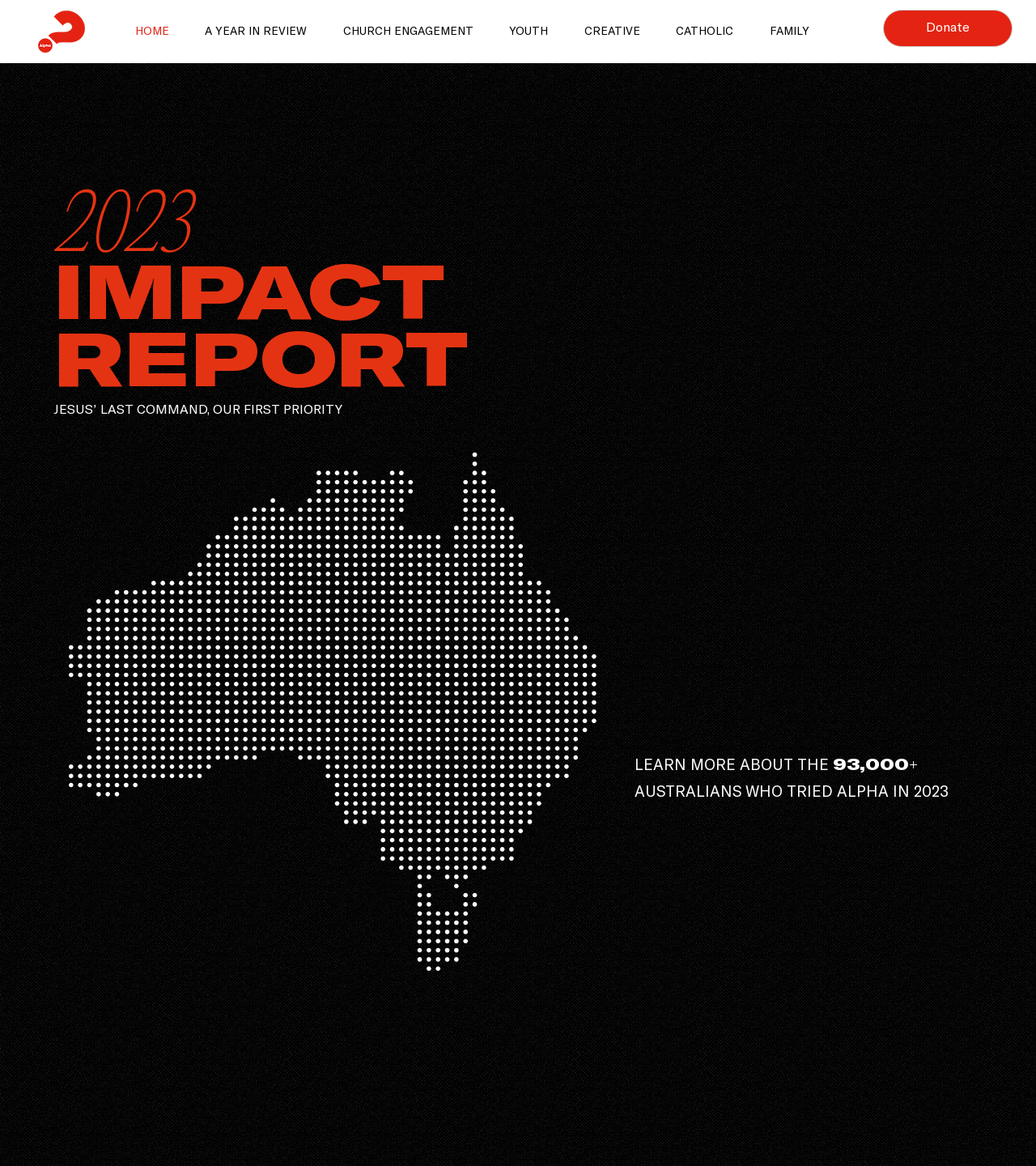What is the name of the first link in the navigation?
Answer the question with a thorough and detailed explanation.

By examining the navigation section, I found that the first link is 'HOME', which is located at the top-left corner of the webpage.